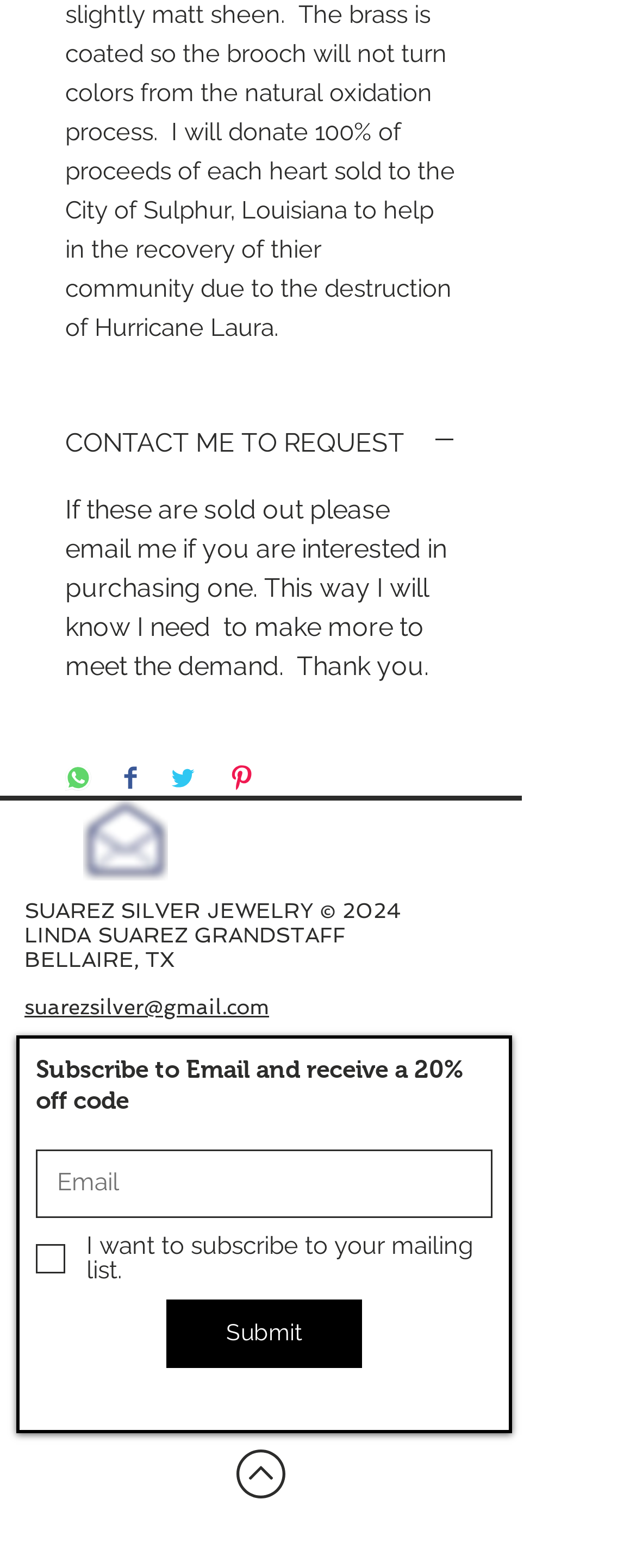Determine the bounding box coordinates of the clickable region to carry out the instruction: "Click the 'Submit' button".

[0.262, 0.829, 0.569, 0.872]